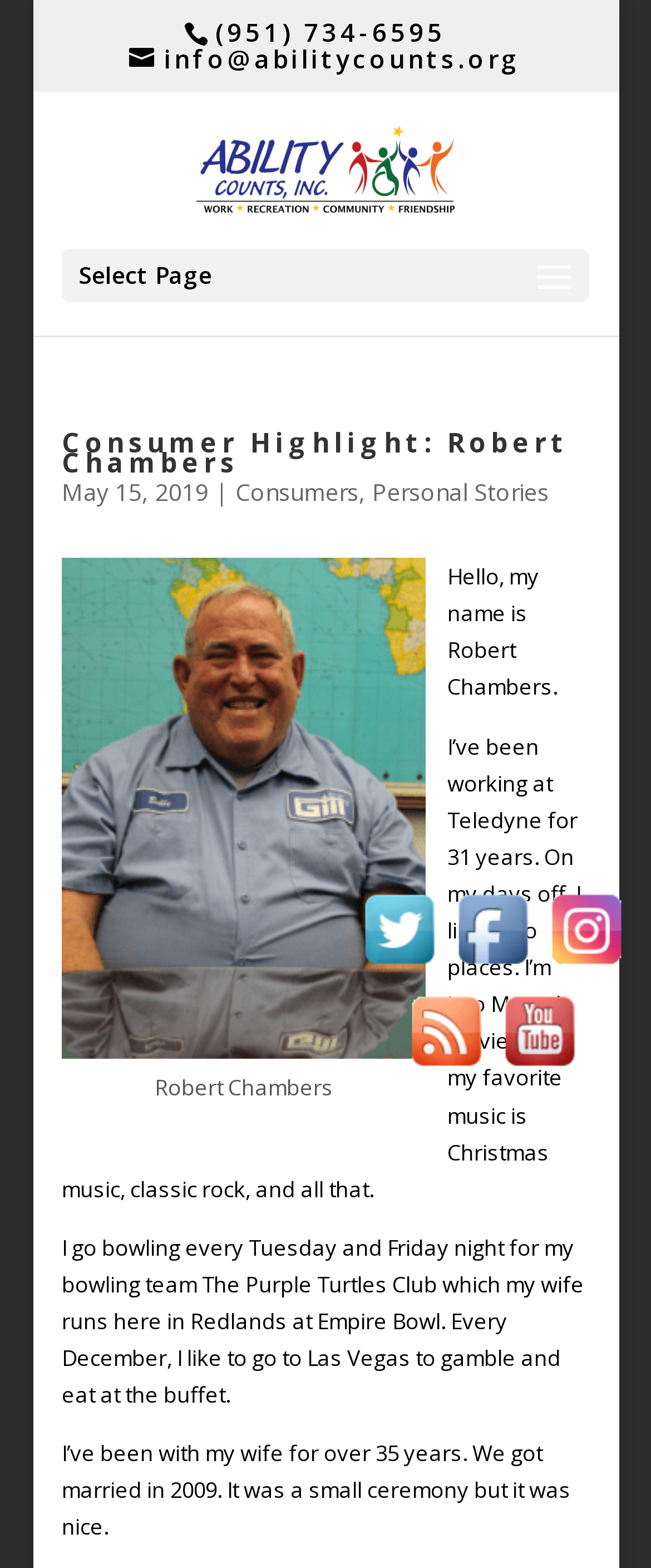Please locate the bounding box coordinates of the element that should be clicked to complete the given instruction: "Read Robert Chambers' story".

[0.095, 0.275, 0.905, 0.303]